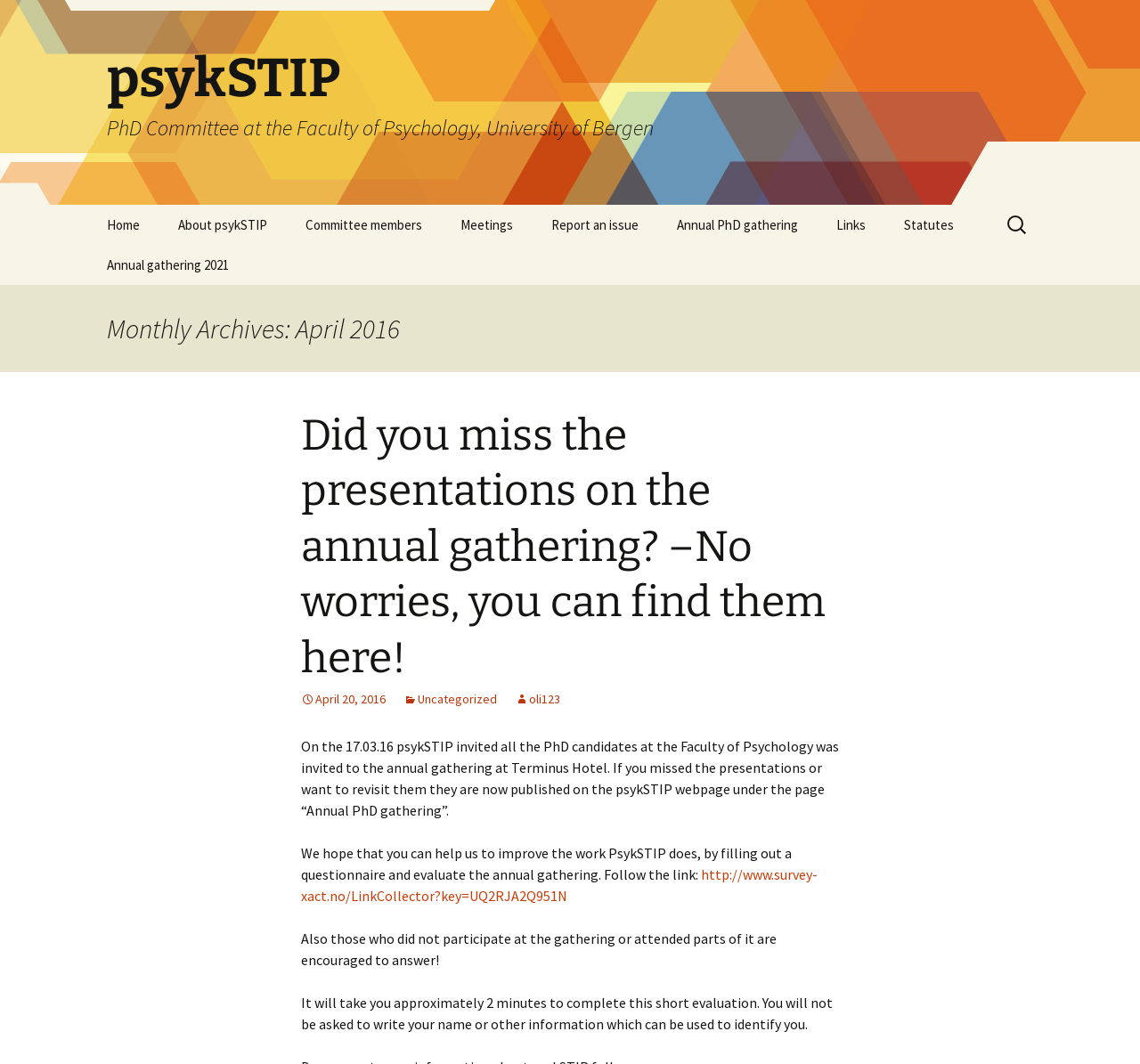Please identify the bounding box coordinates of the region to click in order to complete the task: "Search for something". The coordinates must be four float numbers between 0 and 1, specified as [left, top, right, bottom].

[0.88, 0.193, 0.906, 0.229]